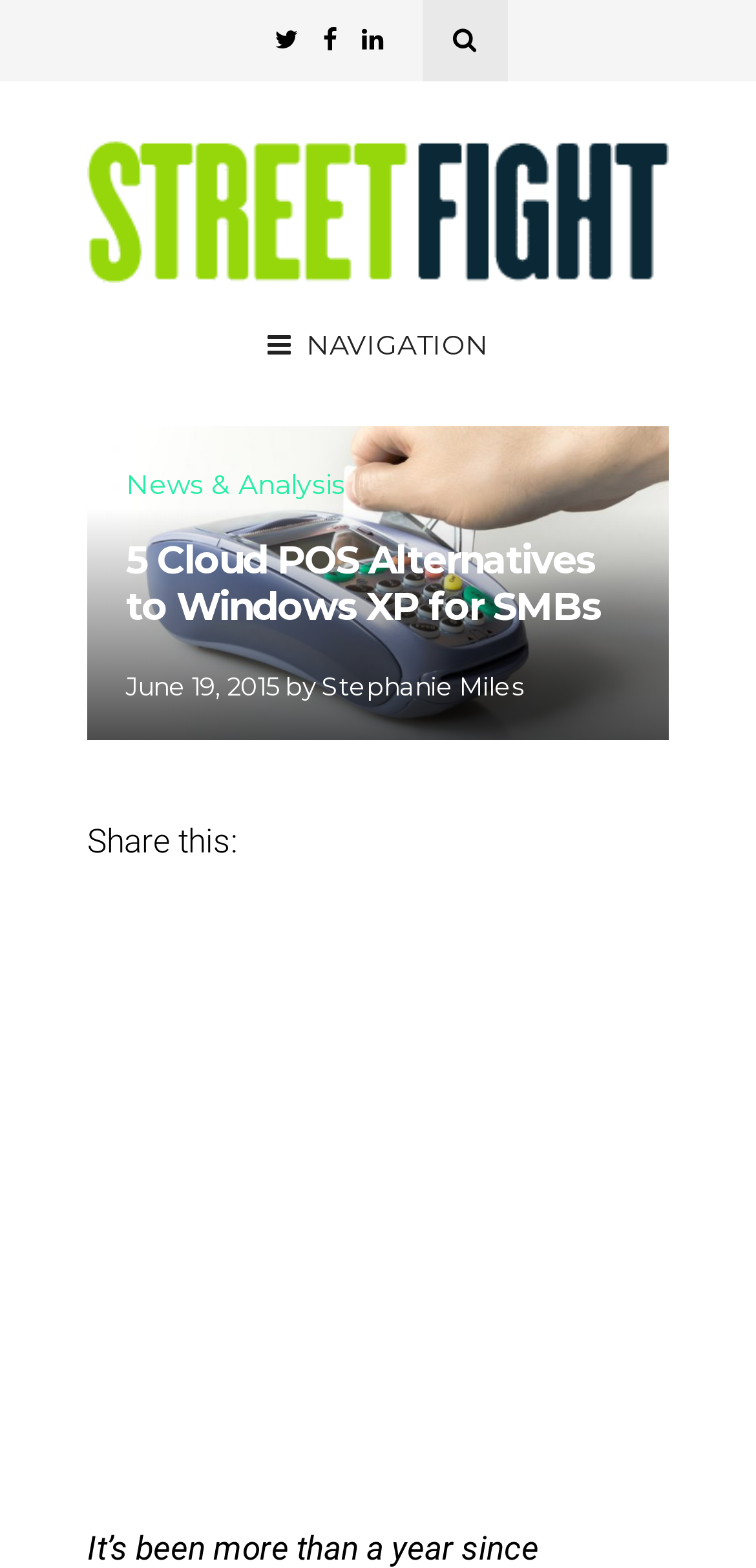Consider the image and give a detailed and elaborate answer to the question: 
What is the purpose of the links at the top?

The purpose of the links at the top can be determined by reading the text 'NAVIGATION' which indicates that the links are for navigation purposes.